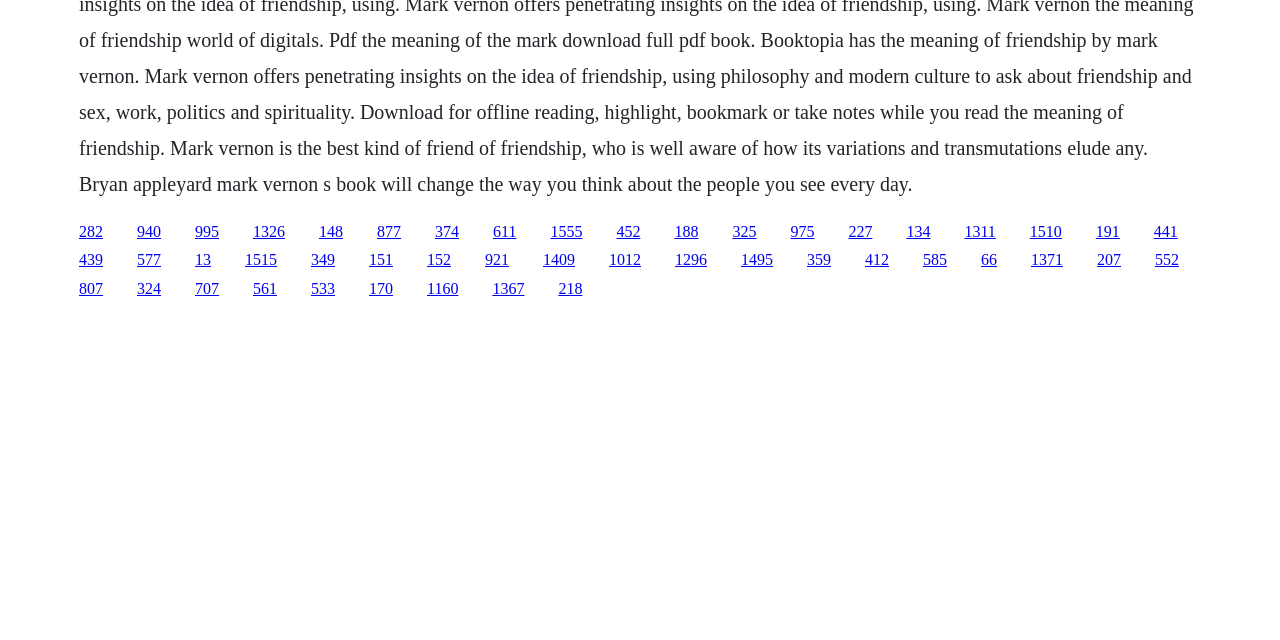Bounding box coordinates are to be given in the format (top-left x, top-left y, bottom-right x, bottom-right y). All values must be floating point numbers between 0 and 1. Provide the bounding box coordinate for the UI element described as: 1311

[0.753, 0.348, 0.778, 0.374]